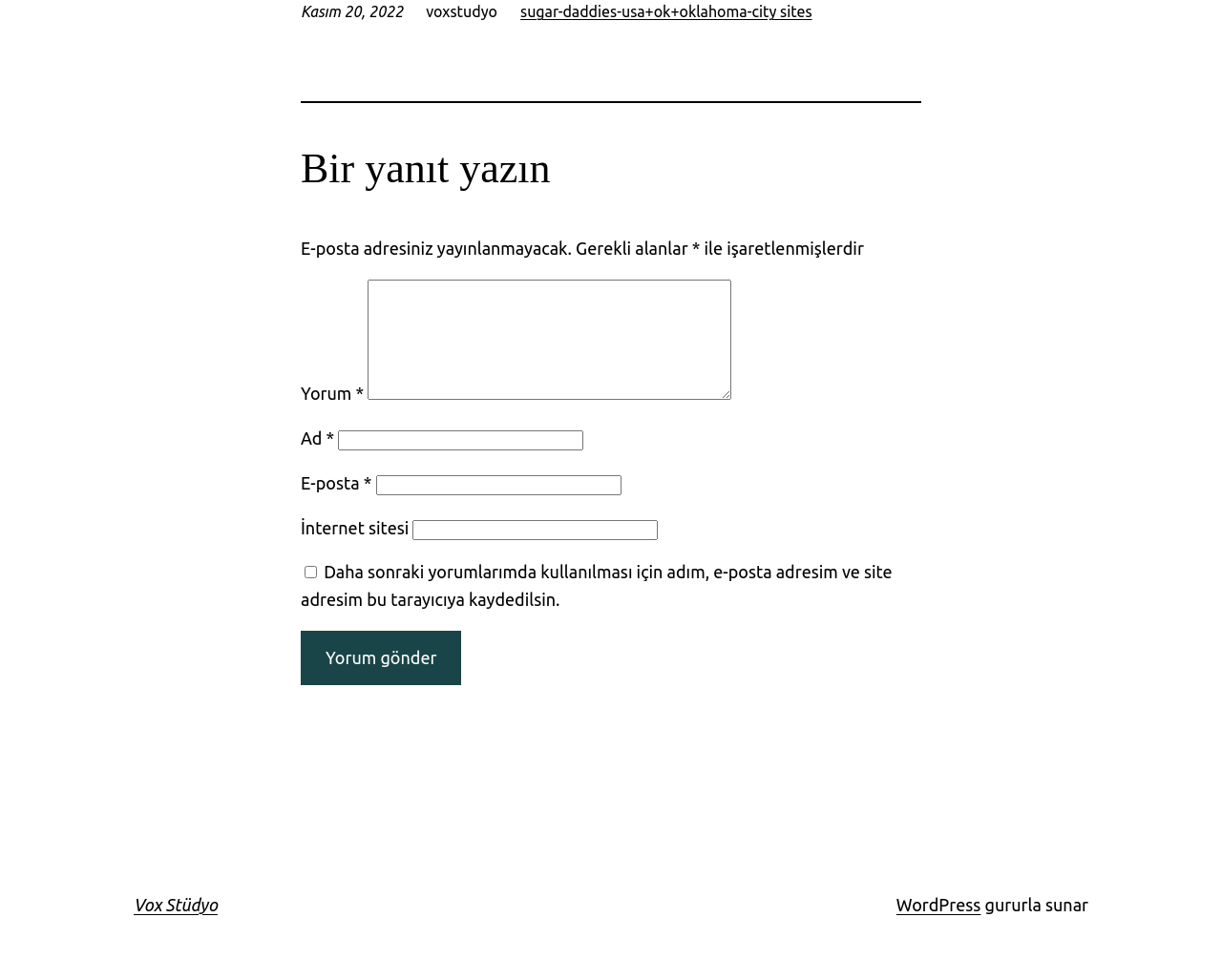What is the date of the current post?
Examine the webpage screenshot and provide an in-depth answer to the question.

The date of the current post can be found at the top of the webpage, where it says 'Kasım 20, 2022' in a static text element.